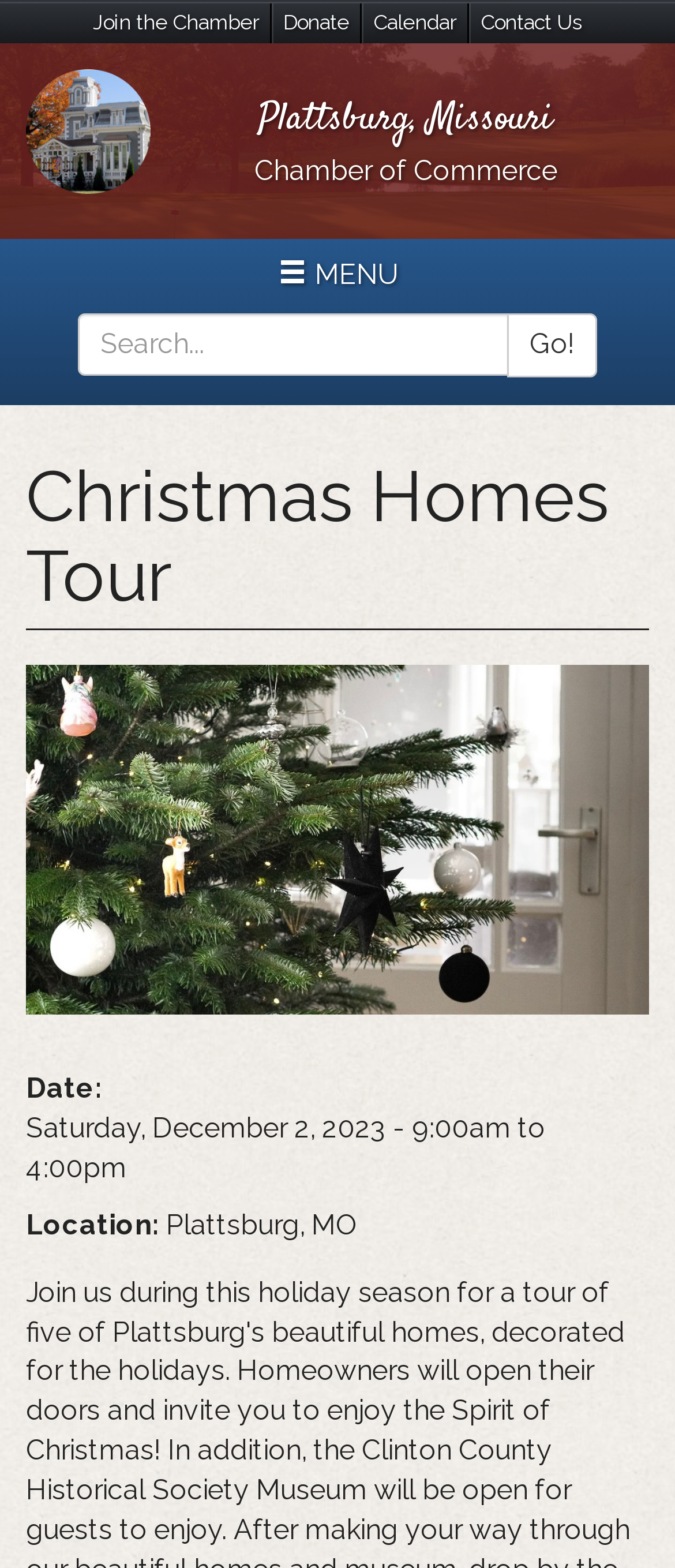Locate the primary heading on the webpage and return its text.

Christmas Homes Tour